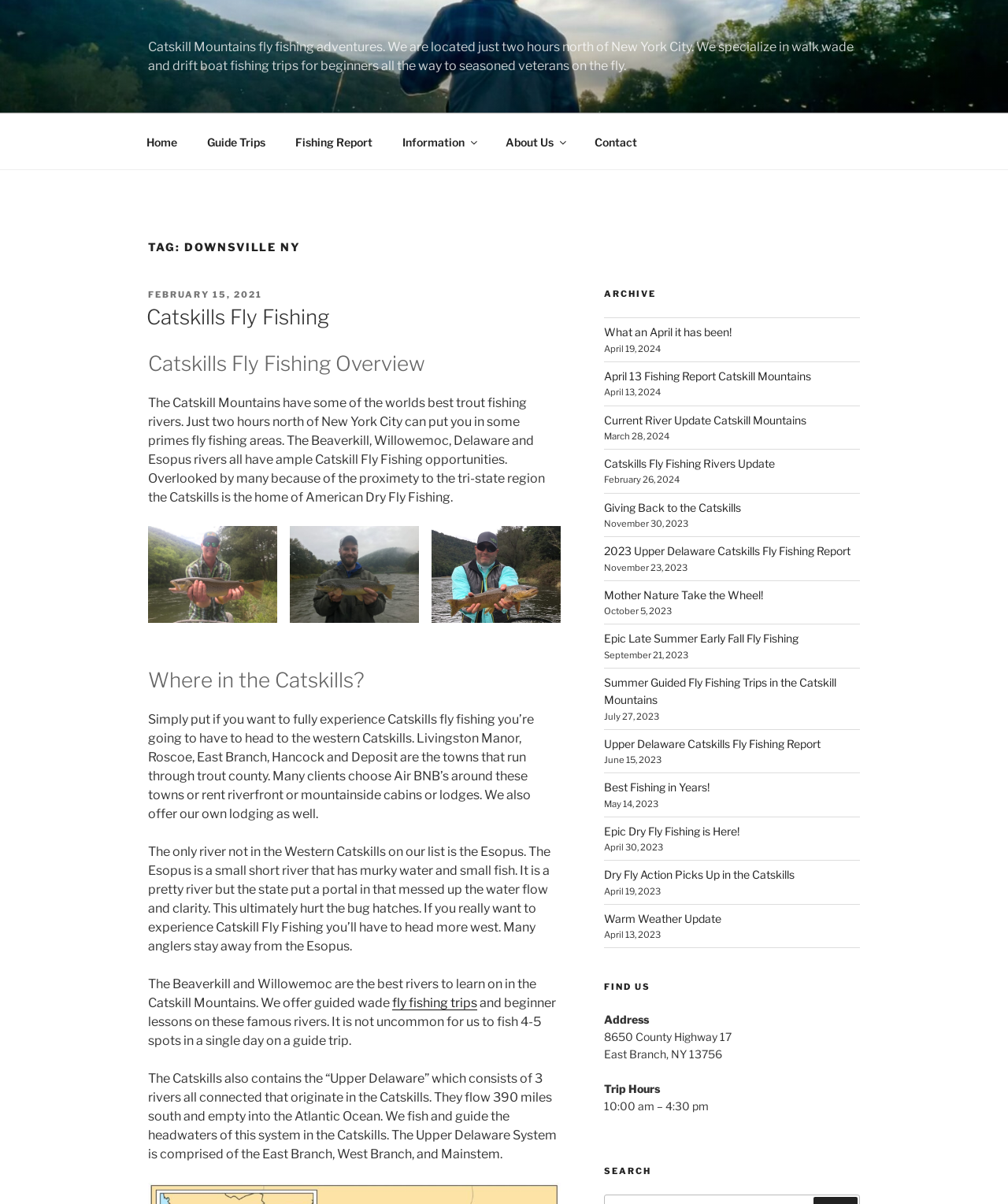Can you find the bounding box coordinates of the area I should click to execute the following instruction: "View the 'Archive'"?

[0.599, 0.239, 0.853, 0.249]